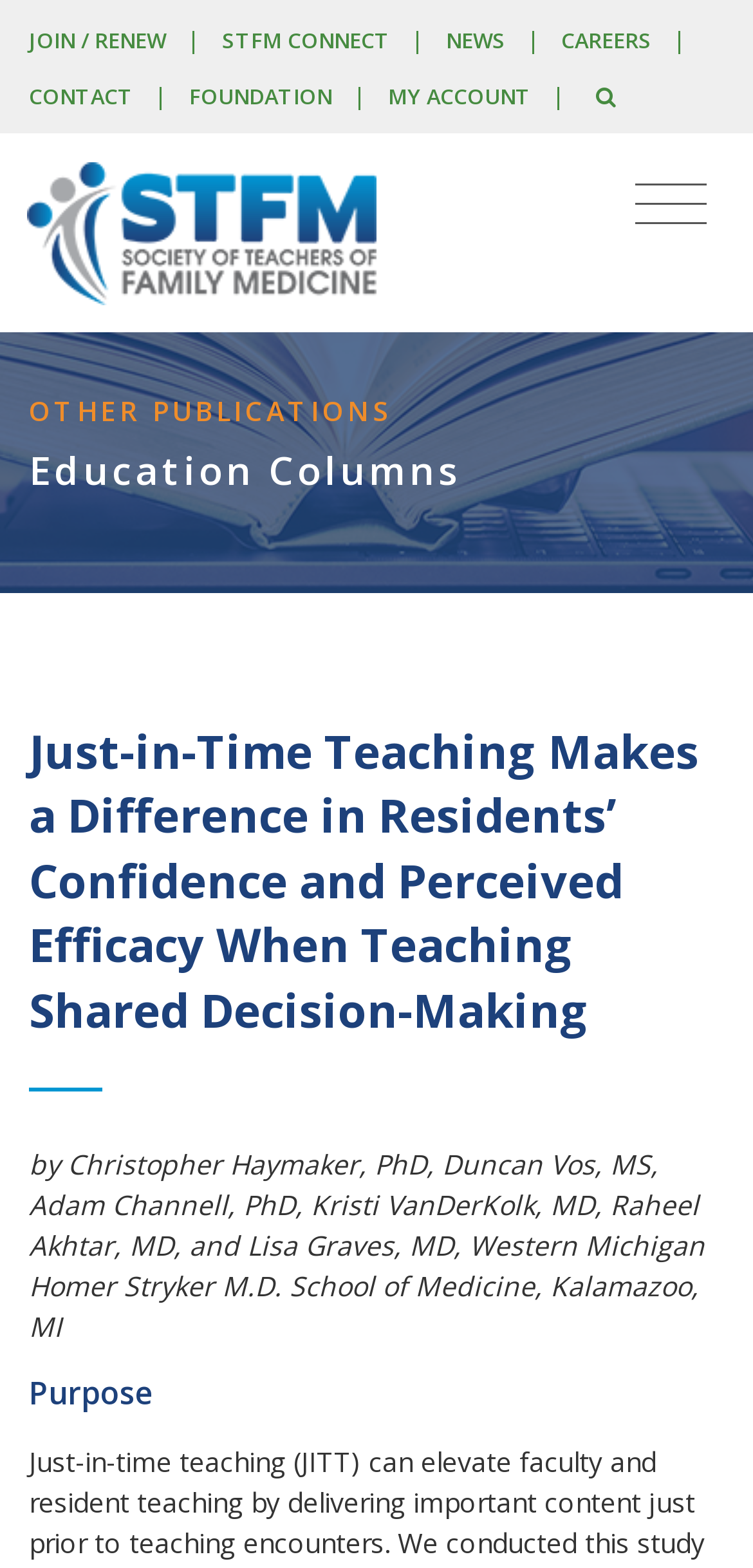Determine the coordinates of the bounding box for the clickable area needed to execute this instruction: "Search the site".

[0.792, 0.052, 0.817, 0.07]